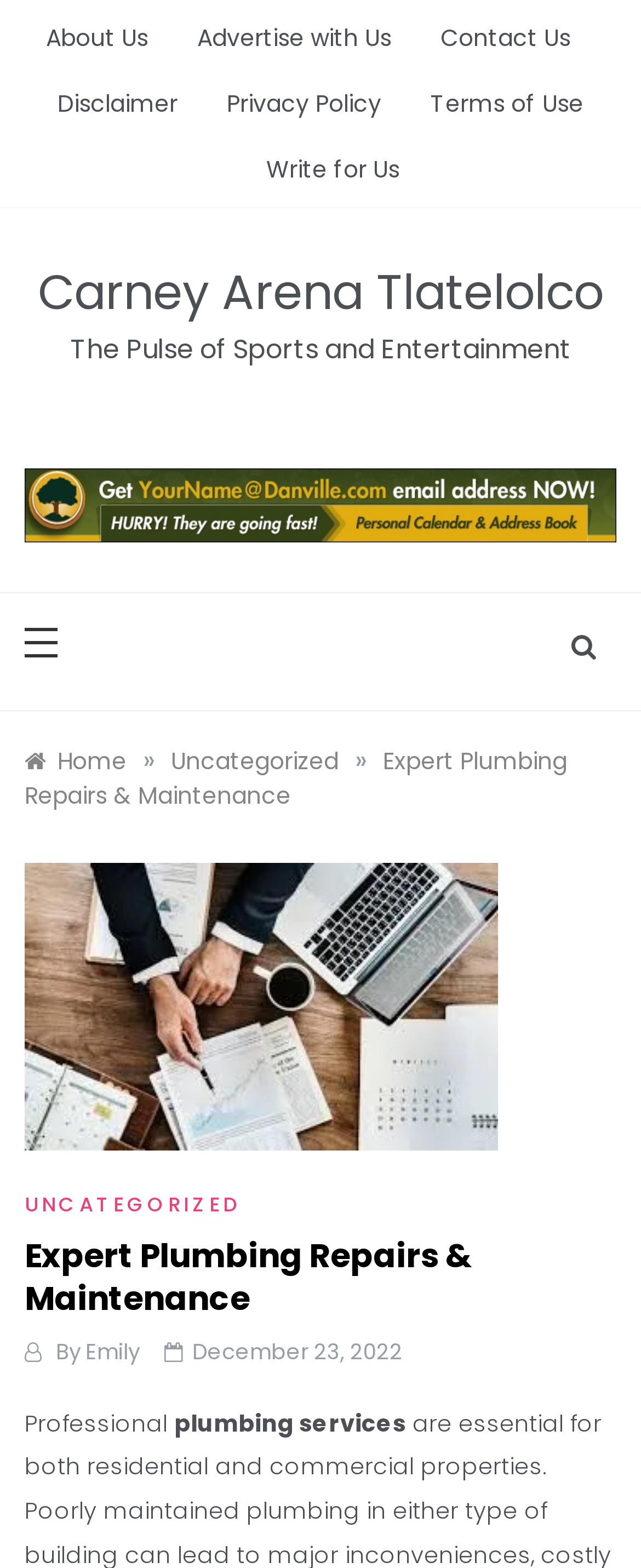Who is the author of the article?
Kindly give a detailed and elaborate answer to the question.

I found the author's name by looking at the link element with the text 'Emily' which is located near the article's title and publication date.